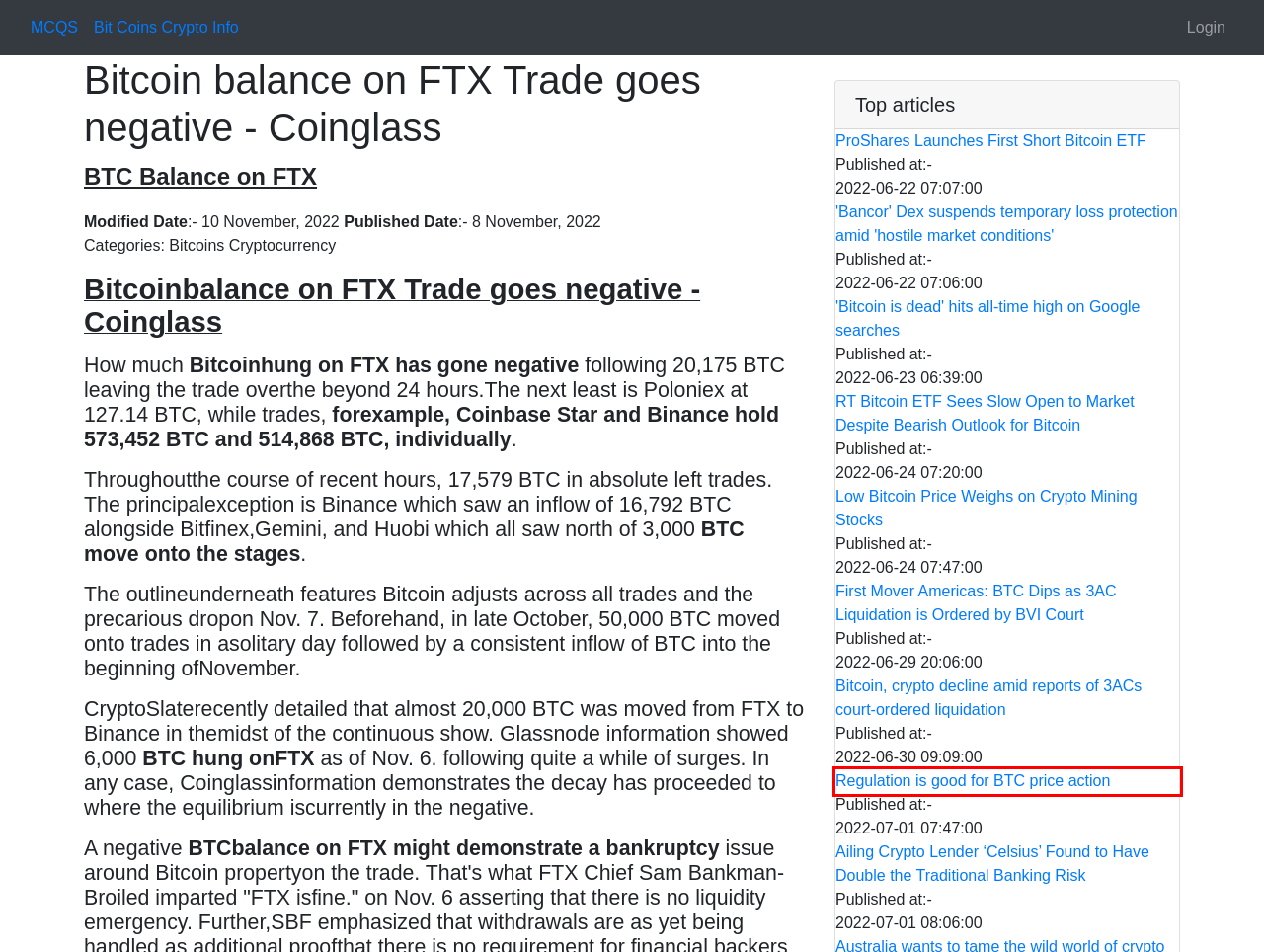Given a screenshot of a webpage with a red bounding box around an element, choose the most appropriate webpage description for the new page displayed after clicking the element within the bounding box. Here are the candidates:
A. 'Bitcoin is dead' hits all-time high on Google searches
B. Bitcoin, crypto decline amid reports of 3ACs court-ordered liquidation
C. Low Bitcoin Price Weighs on Crypto Mining Stocks
D. ProShares Launches First Short Bitcoin ETF
E. Regulation is good for BTC price action
F. 'Bancor' Dex suspends temporary loss protection amid 'hostile market conditions'
G. First Mover Americas: BTC Dips as 3AC Liquidation is Ordered by BVI Court
H. Ailing Crypto Lender ‘Celsius’ Found to Have Double the Traditional Banking Risk

E